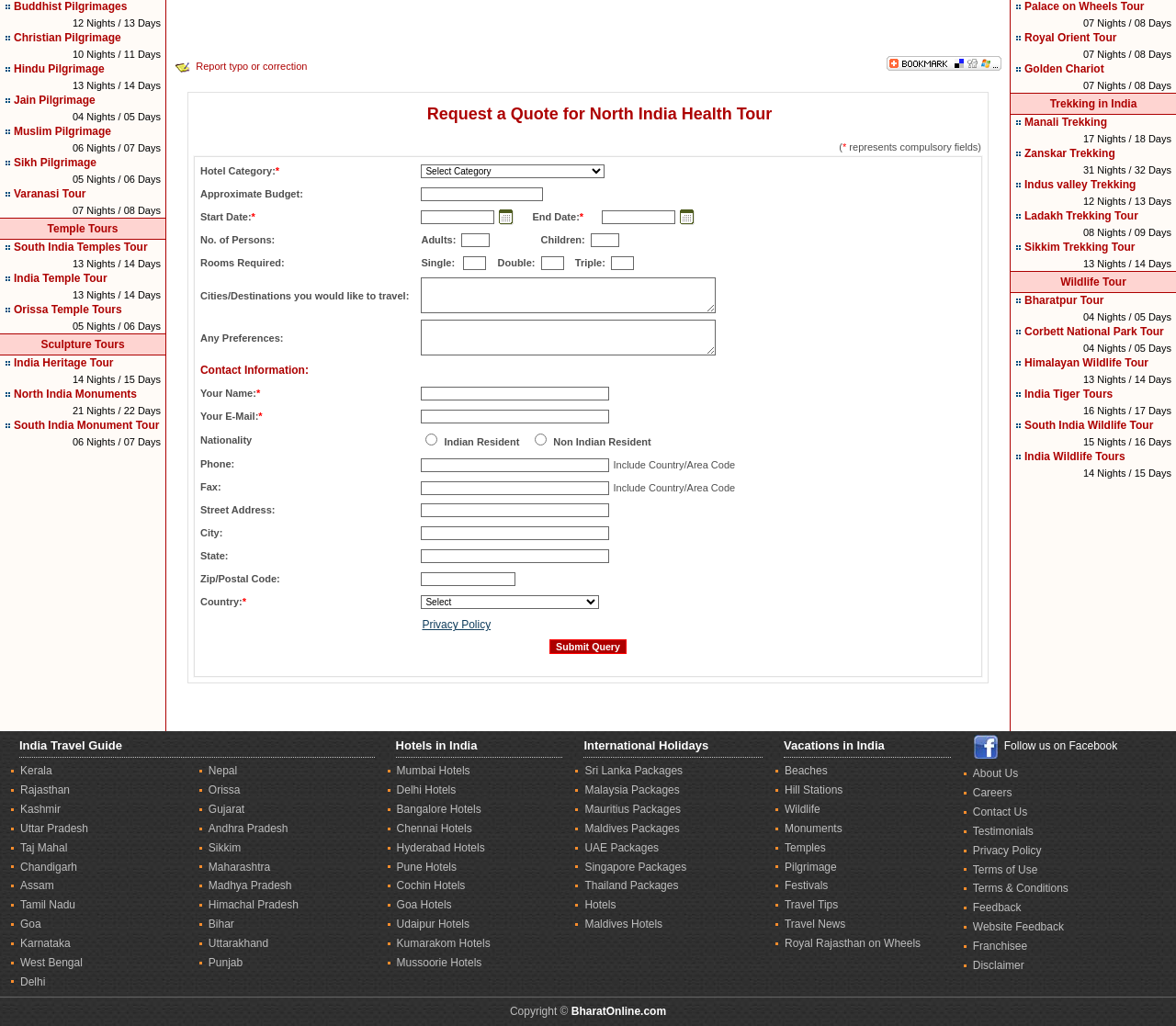Please analyze the image and give a detailed answer to the question:
What is the duration of the Hindu Pilgrimage?

I found the link 'Hindu Pilgrimage' and its corresponding StaticText '13 Nights / 14 Days', which indicates the duration of the pilgrimage.